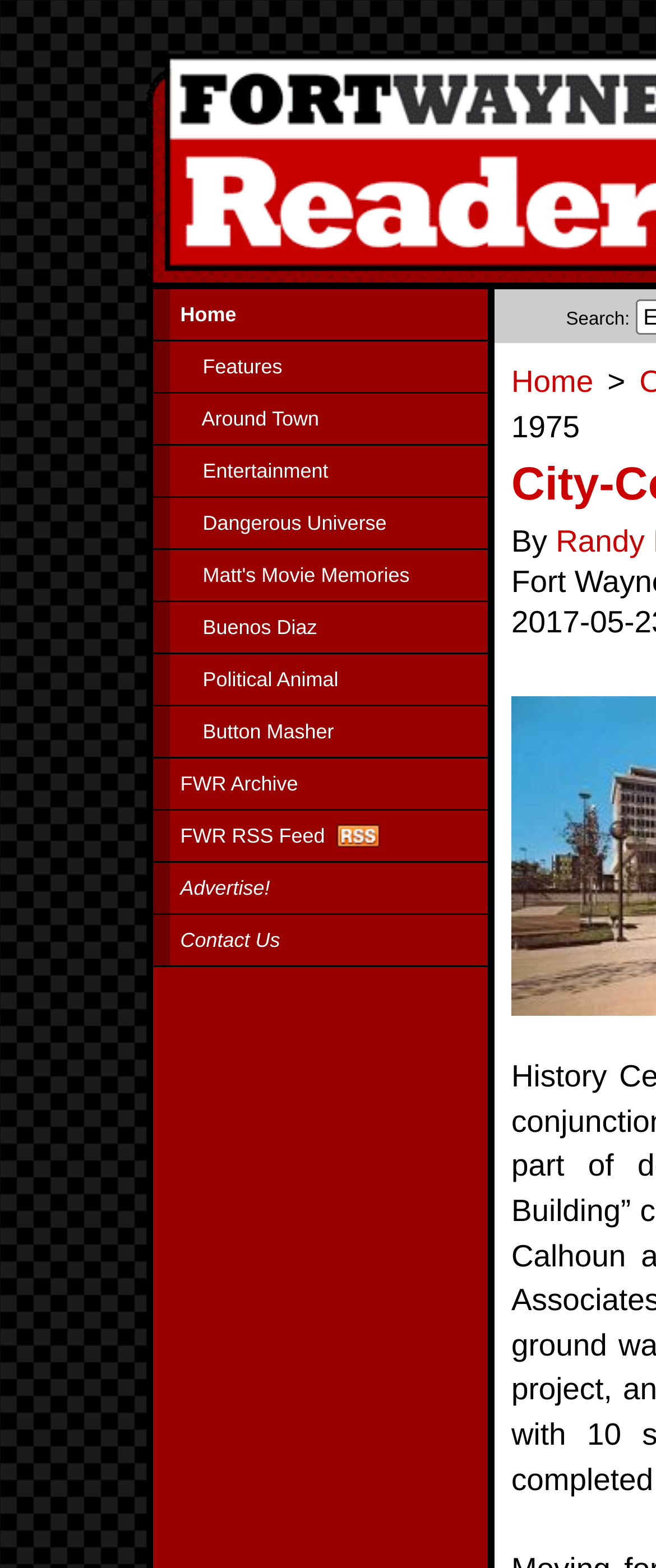Answer the question in one word or a short phrase:
Is there an image in the webpage?

Yes